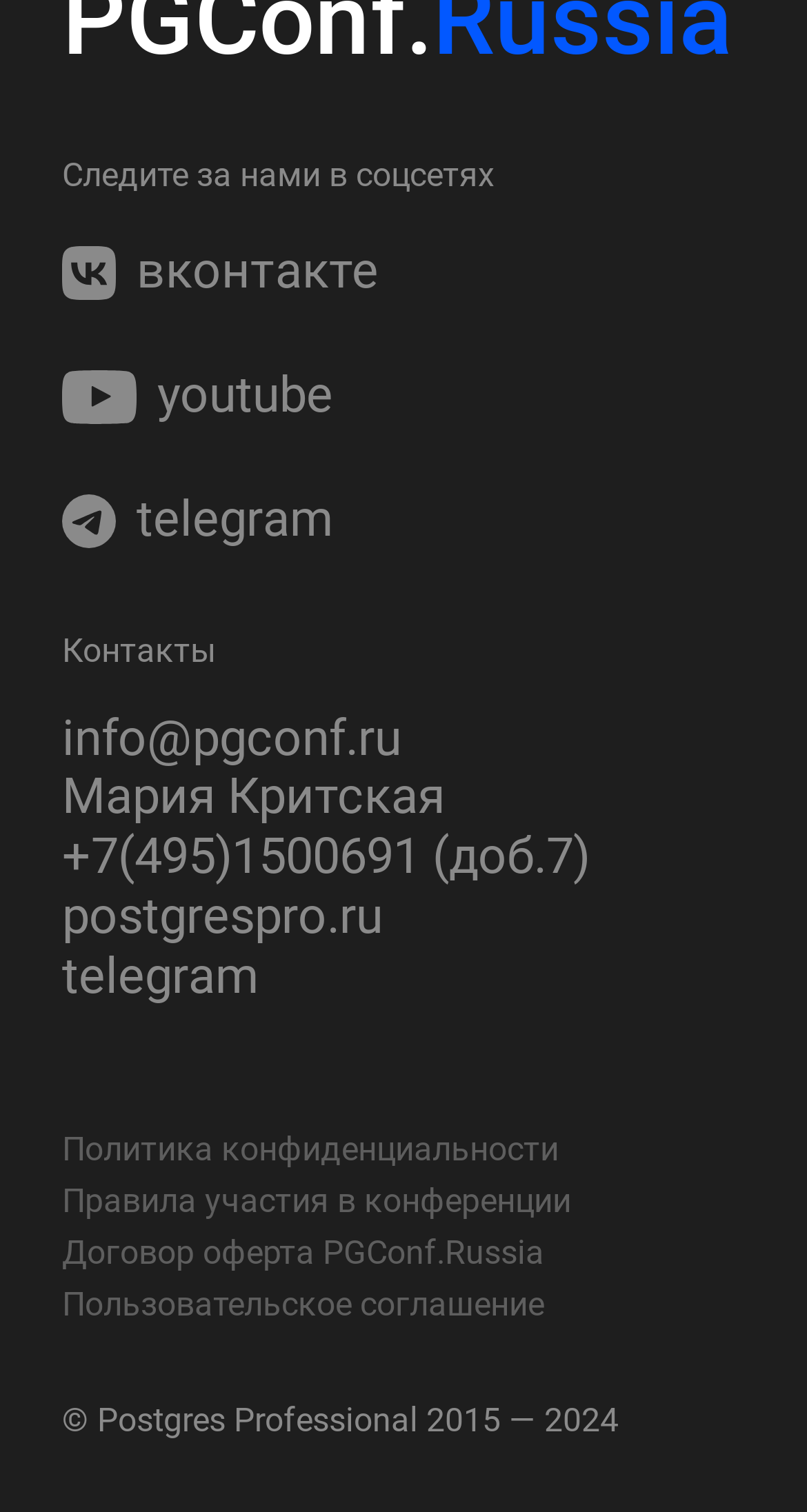Please specify the coordinates of the bounding box for the element that should be clicked to carry out this instruction: "Send an email to info@pgconf.ru". The coordinates must be four float numbers between 0 and 1, formatted as [left, top, right, bottom].

[0.077, 0.469, 0.923, 0.508]